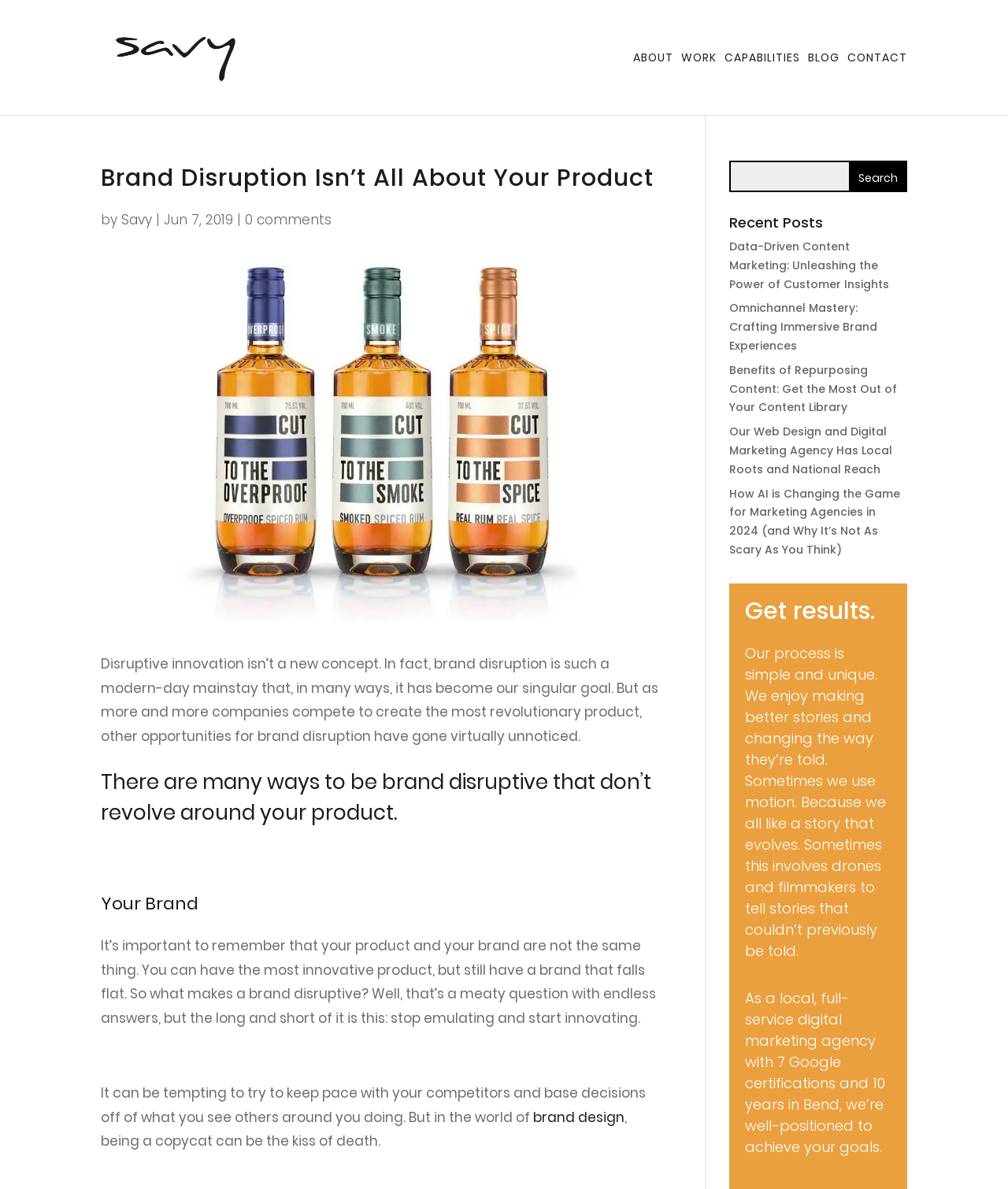Specify the bounding box coordinates of the area to click in order to follow the given instruction: "Click the ABOUT link."

[0.628, 0.044, 0.668, 0.097]